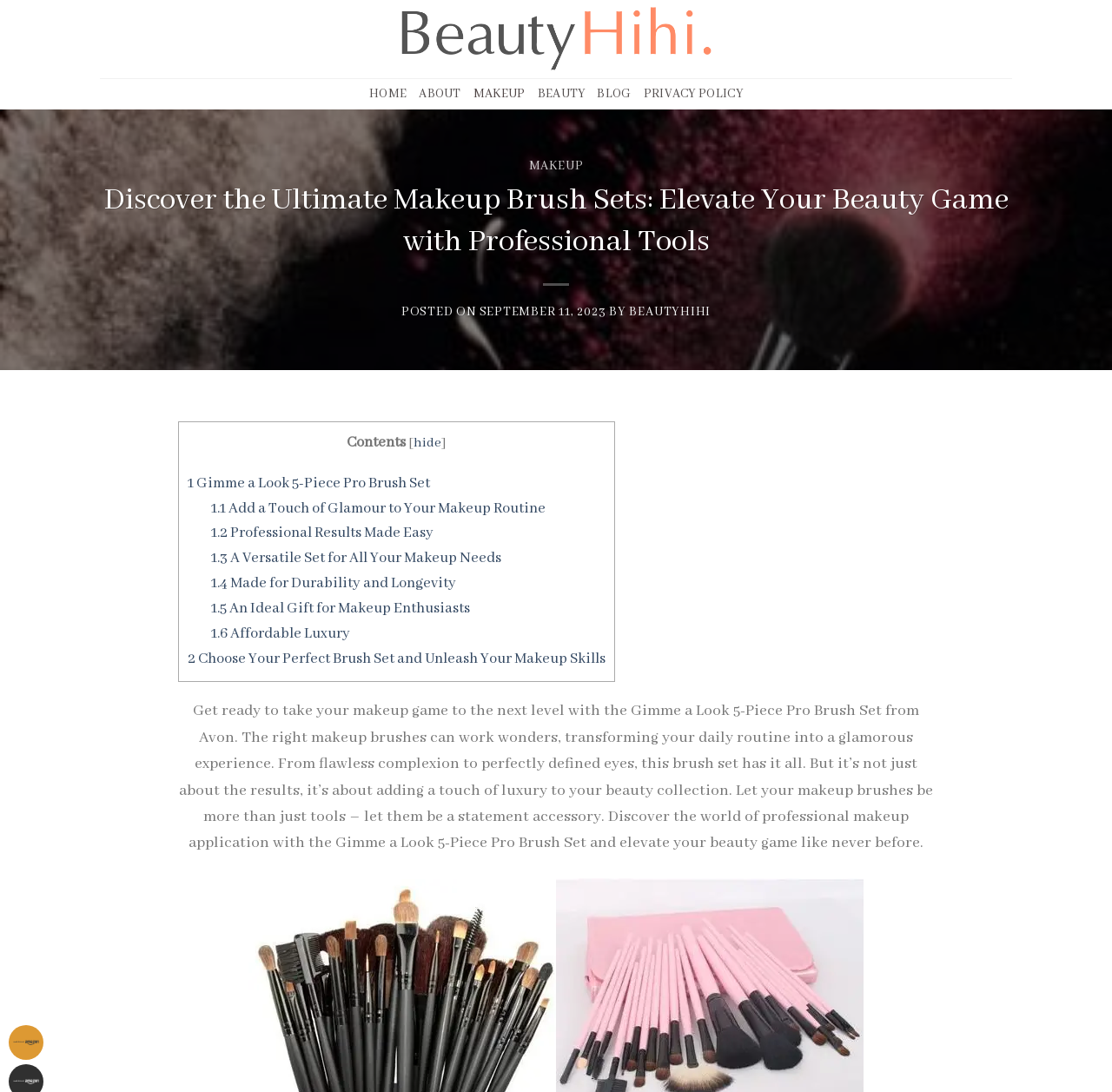Generate a comprehensive description of the webpage.

The webpage is about makeup brush sets, specifically the Gimme a Look 5-Piece Pro Brush Set from Avon. At the top, there is a navigation menu with links to "HOME", "ABOUT", "MAKEUP", "BEAUTY", "BLOG", and "PRIVACY POLICY". Below the navigation menu, there is a large heading that reads "MAKEUP" and a smaller heading that reads "Discover the Ultimate Makeup Brush Sets: Elevate Your Beauty Game with Professional Tools".

On the left side of the page, there is a table of contents with links to different sections of the article, including "1 Gimme a Look 5-Piece Pro Brush Set", "2 Choose Your Perfect Brush Set and Unleash Your Makeup Skills", and several subsections under the first section.

The main content of the page is a descriptive text about the Gimme a Look 5-Piece Pro Brush Set, which is located below the table of contents. The text explains the benefits of using the brush set, including achieving professional results, adding a touch of luxury to one's beauty collection, and elevating one's beauty game.

There are no images on the page, but there is a logo of "BeautyHiHi" at the top left corner, which is also a link. There is also a link to the date "SEPTEMBER 11, 2023" and a link to the author "BEAUTYHIHI" below the main heading. At the very bottom of the page, there is a small link with no text.